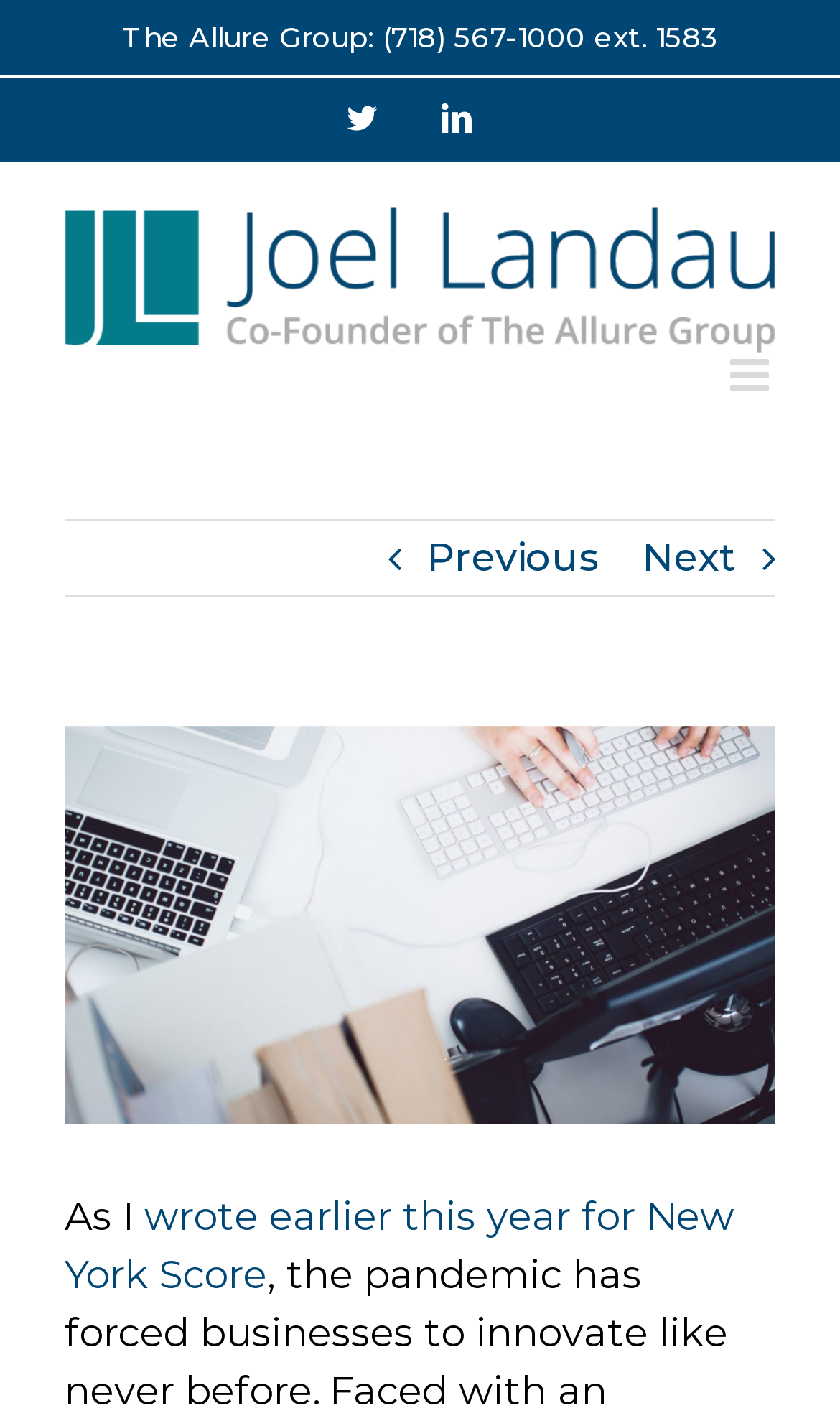Determine the bounding box coordinates of the region to click in order to accomplish the following instruction: "Click the Twitter icon". Provide the coordinates as four float numbers between 0 and 1, specifically [left, top, right, bottom].

[0.413, 0.074, 0.449, 0.095]